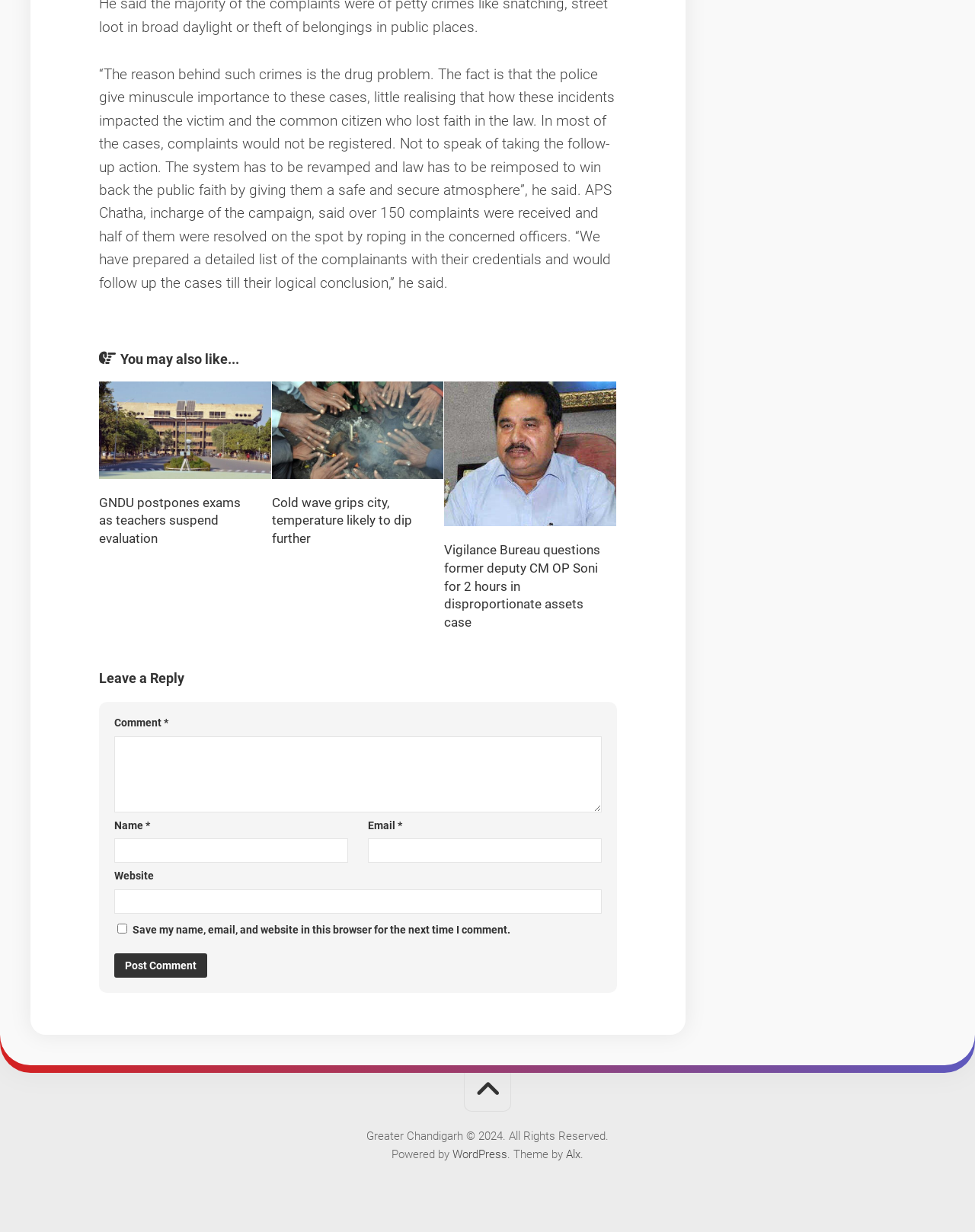How many complaints were received?
Answer the question with a single word or phrase, referring to the image.

Over 150